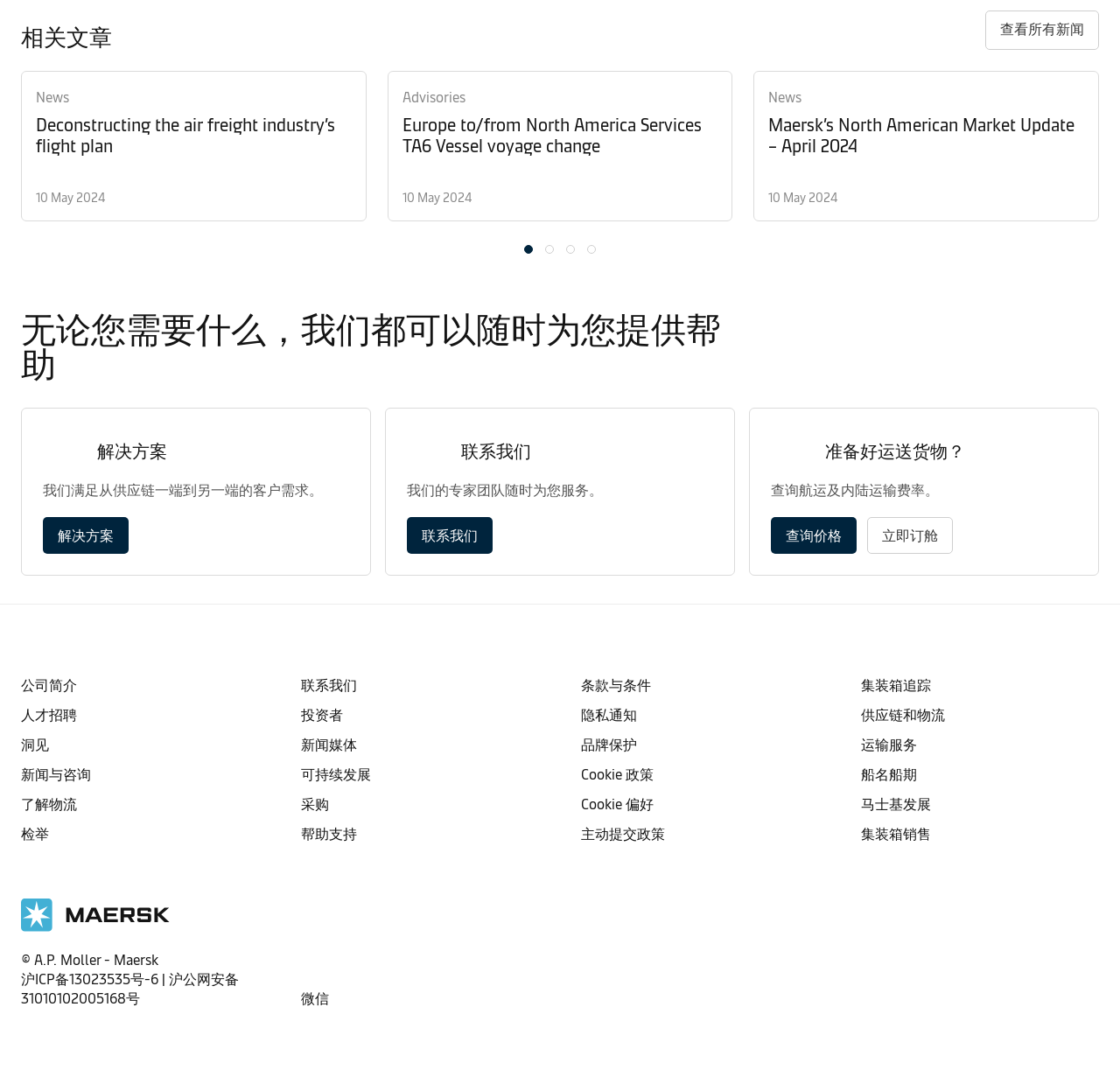Determine the bounding box coordinates of the clickable region to carry out the instruction: "Contact us".

[0.269, 0.626, 0.481, 0.644]